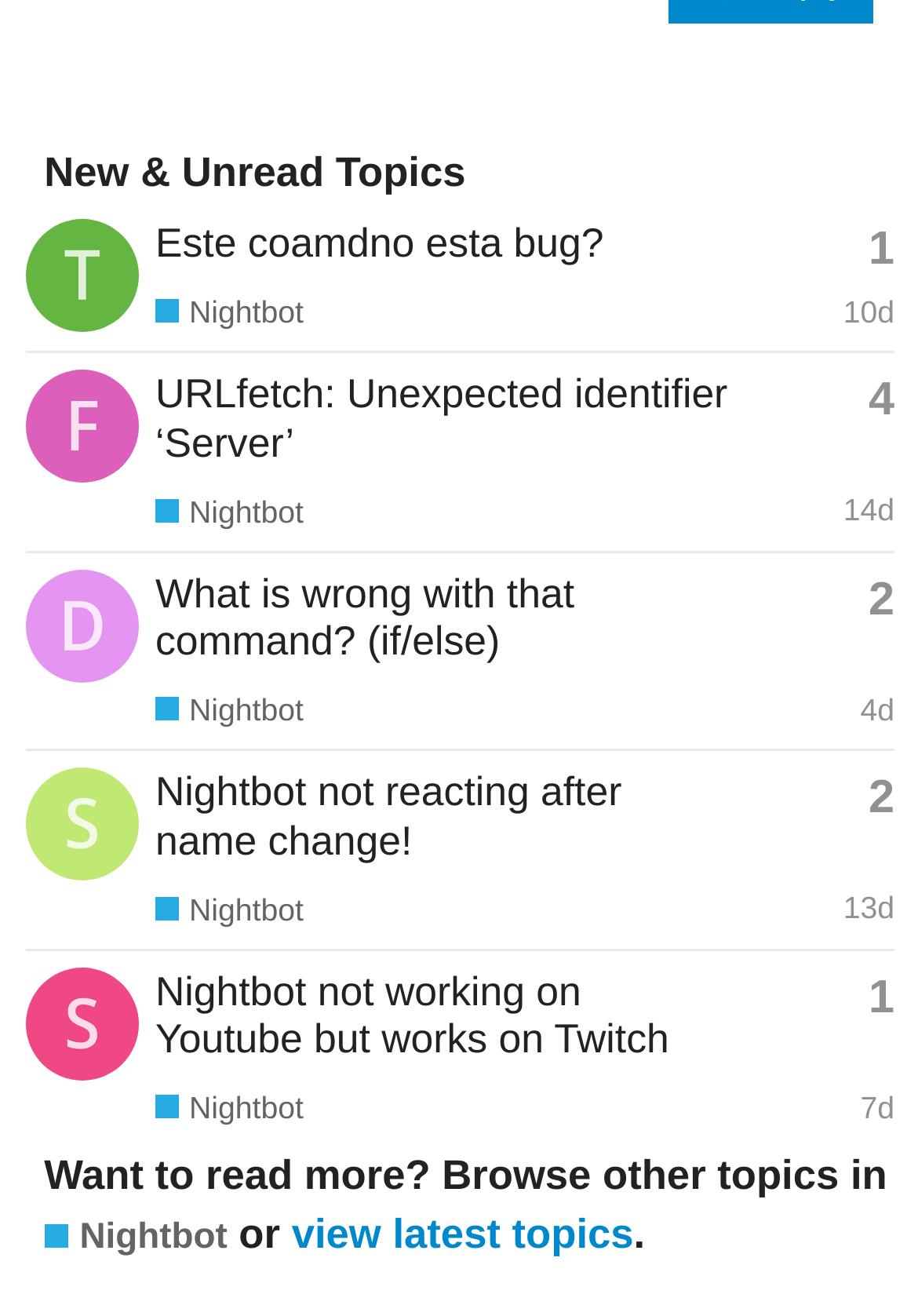Please specify the coordinates of the bounding box for the element that should be clicked to carry out this instruction: "Browse Nightbot category". The coordinates must be four float numbers between 0 and 1, formatted as [left, top, right, bottom].

[0.048, 0.921, 0.248, 0.959]